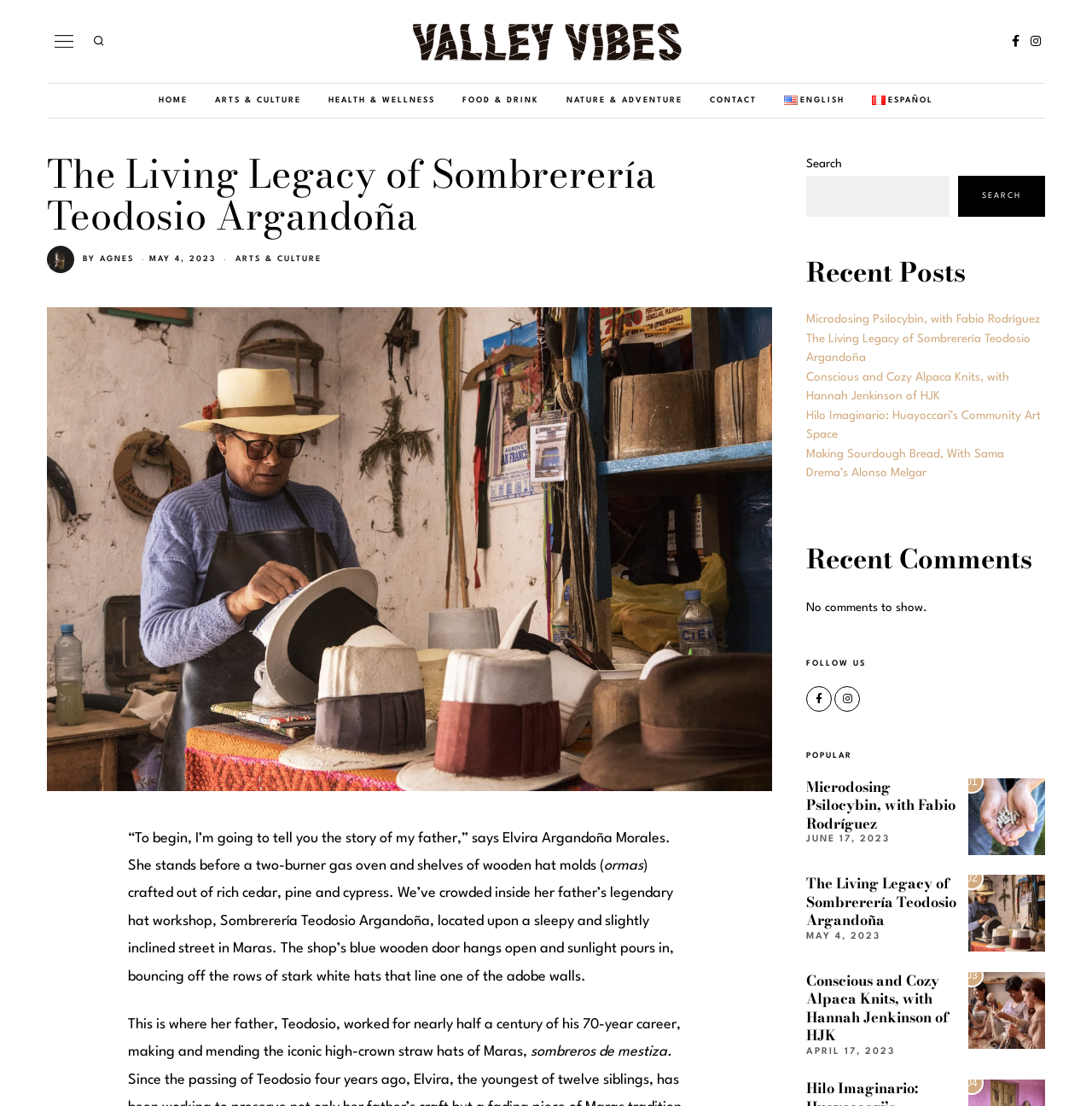Provide a brief response to the question below using one word or phrase:
What is the name of the hat workshop?

Sombrerería Teodosio Argandoña